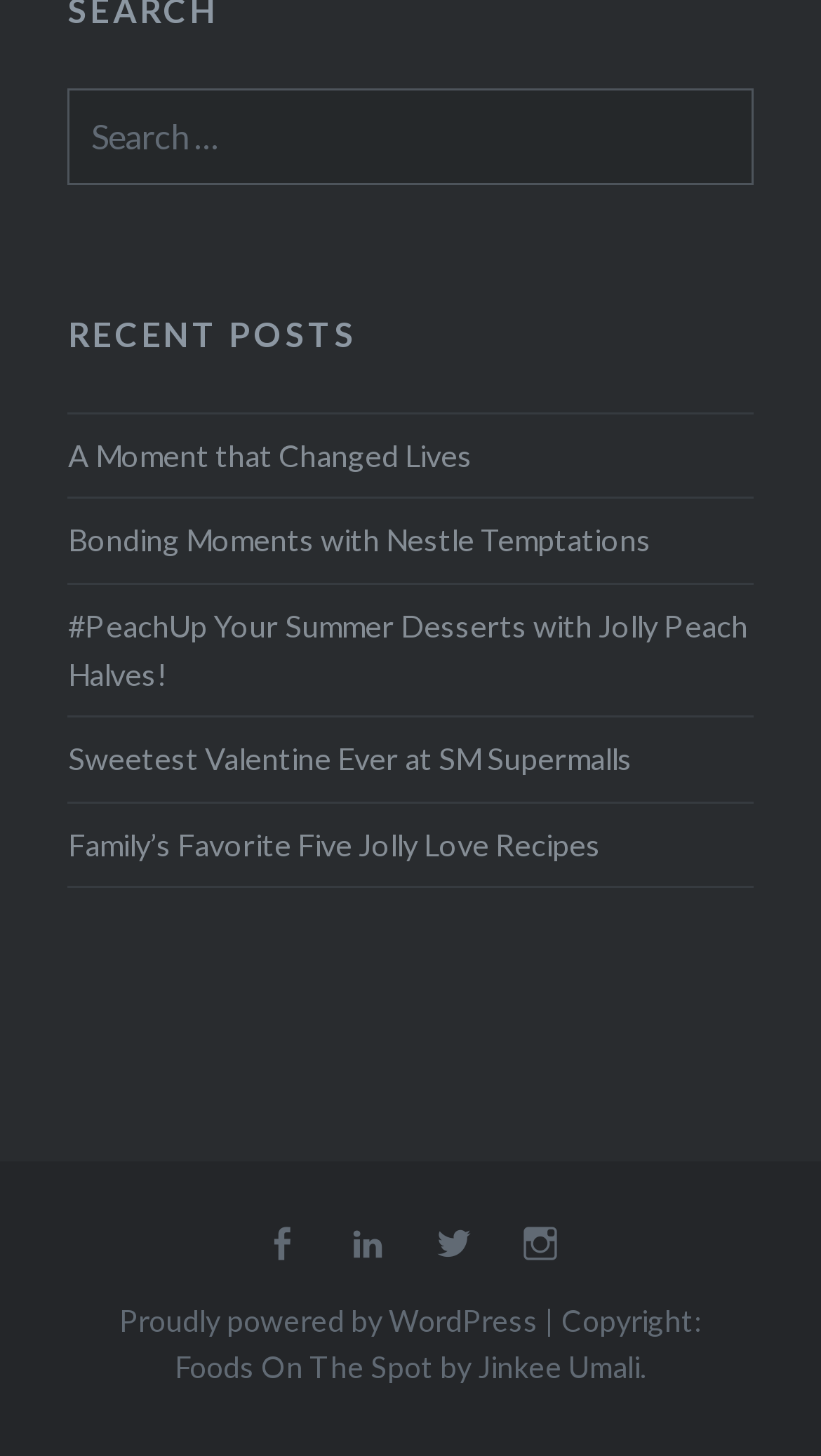Give a one-word or one-phrase response to the question: 
What type of content is featured on this webpage?

Blog posts